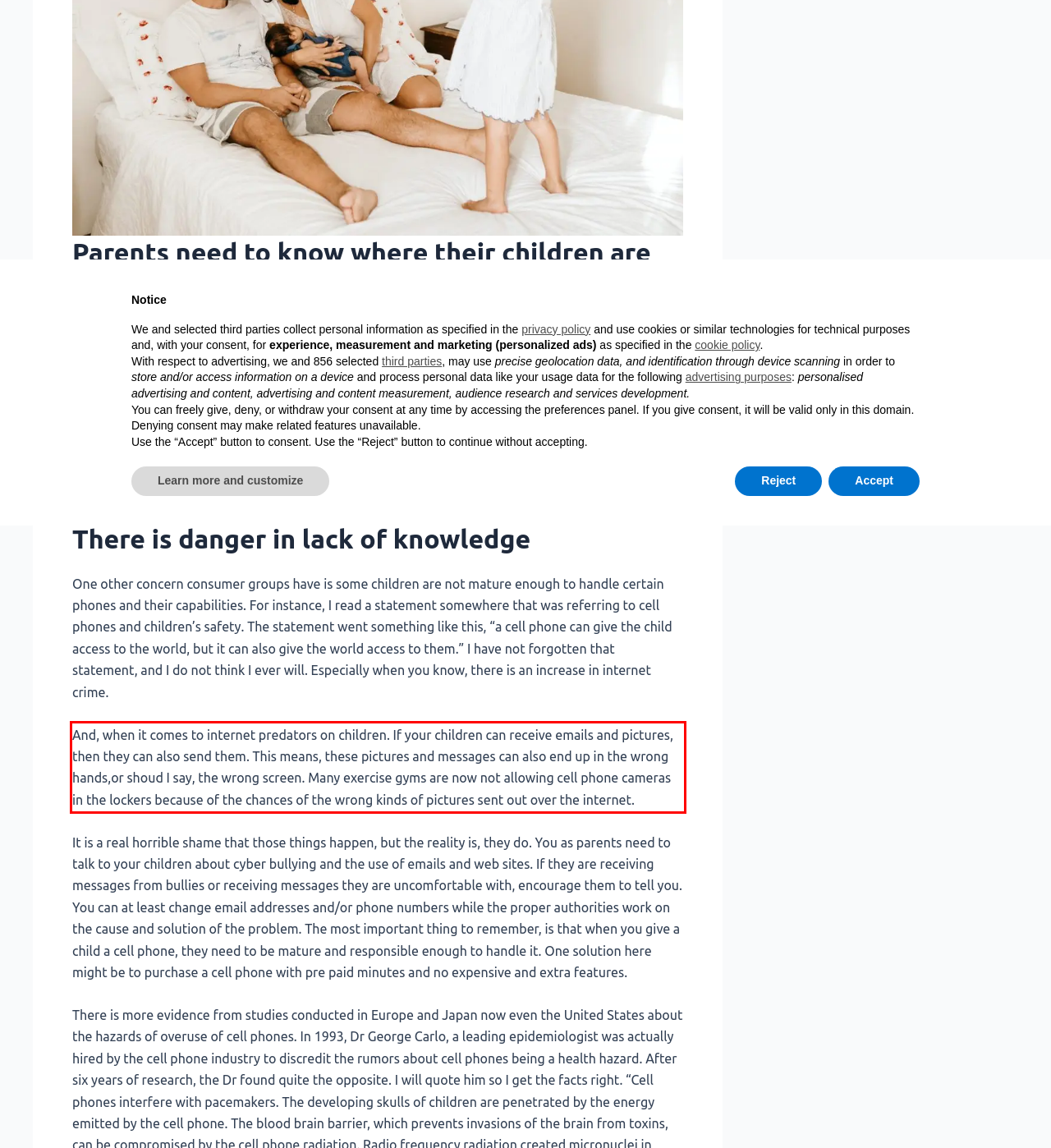With the provided screenshot of a webpage, locate the red bounding box and perform OCR to extract the text content inside it.

And, when it comes to internet predators on children. If your children can receive emails and pictures, then they can also send them. This means, these pictures and messages can also end up in the wrong hands,or shoud I say, the wrong screen. Many exercise gyms are now not allowing cell phone cameras in the lockers because of the chances of the wrong kinds of pictures sent out over the internet.